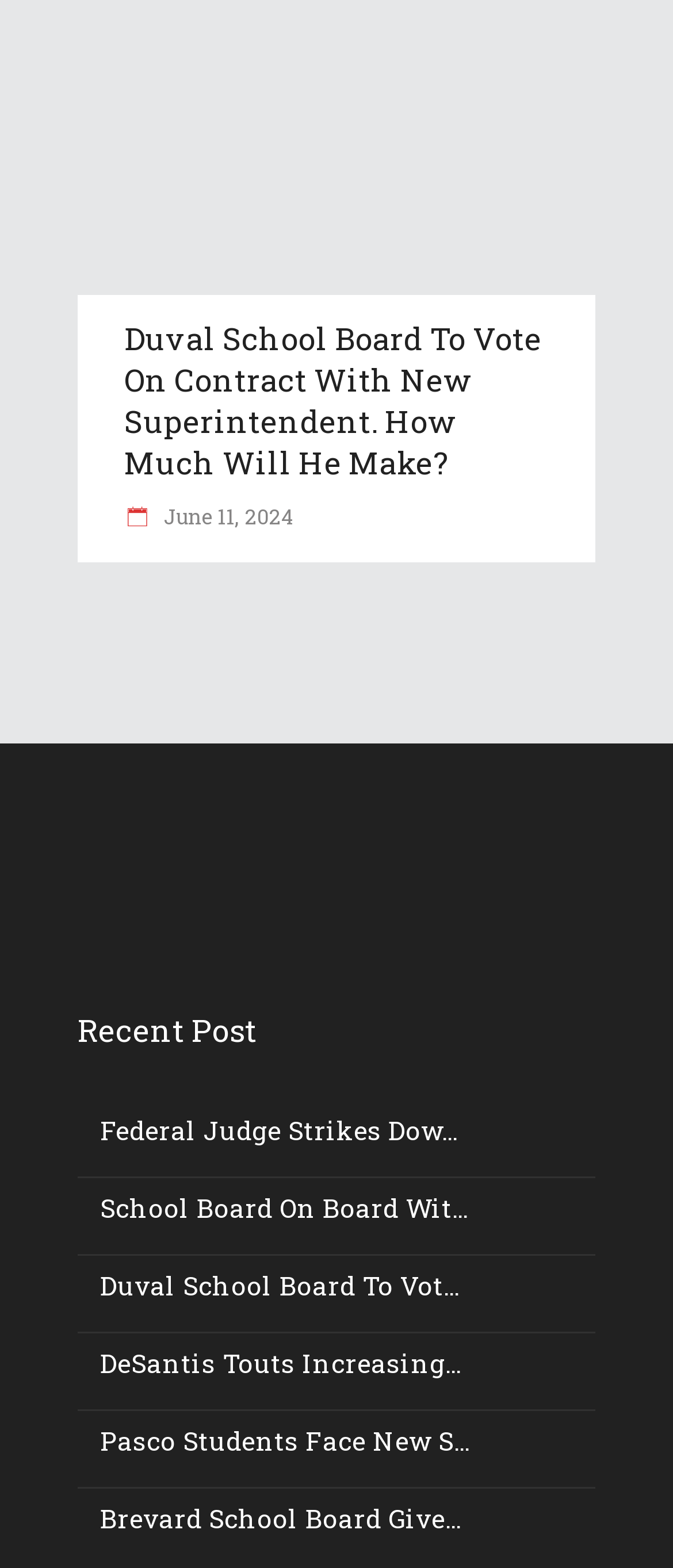Find the bounding box of the web element that fits this description: "Duval School Board to vot...".

[0.149, 0.809, 0.682, 0.831]